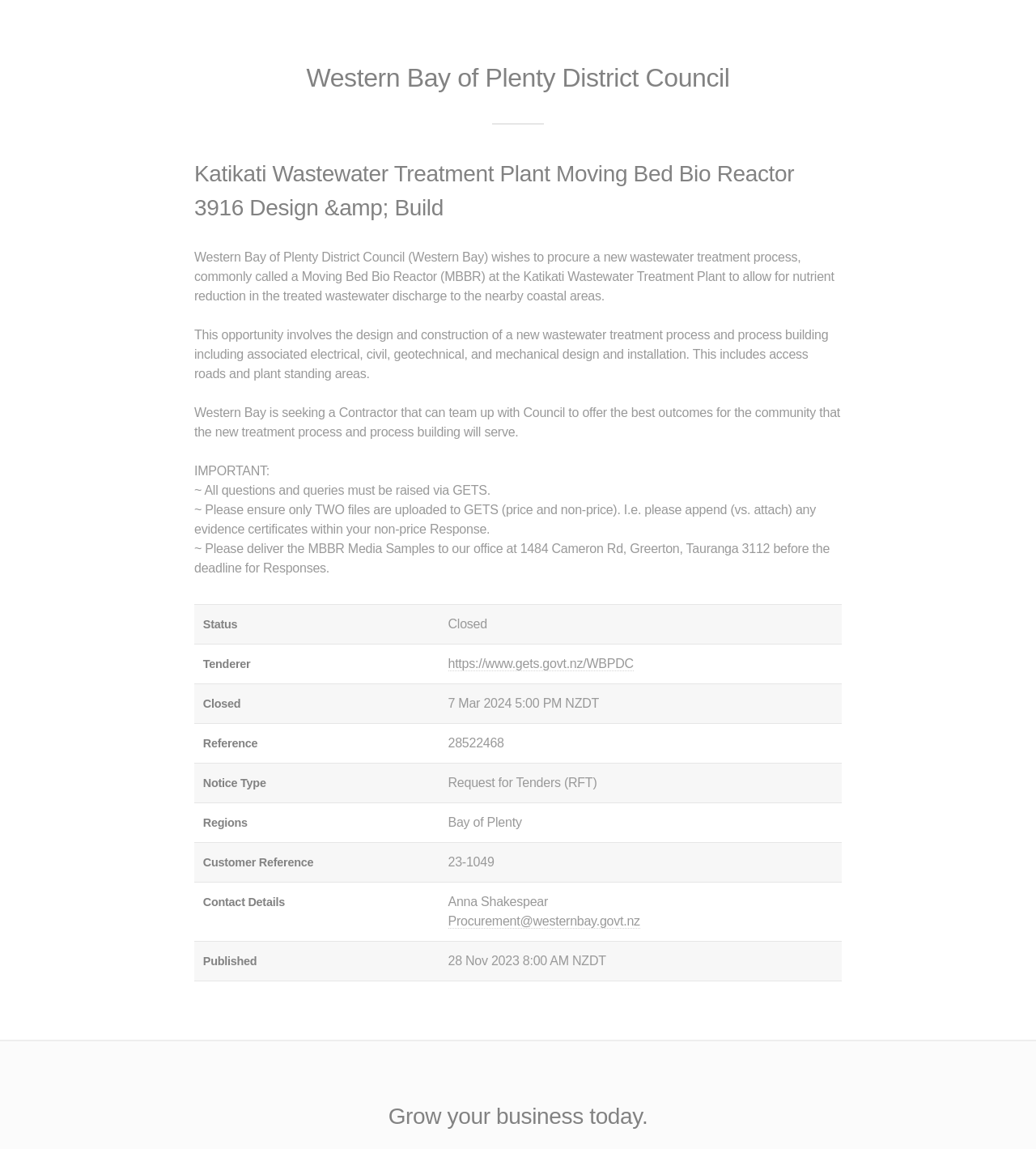Using the information in the image, give a comprehensive answer to the question: 
What is the reference number for the tender?

The reference number for the tender can be found in the table on the webpage, where it is listed as '28522468' in the 'Reference' column.